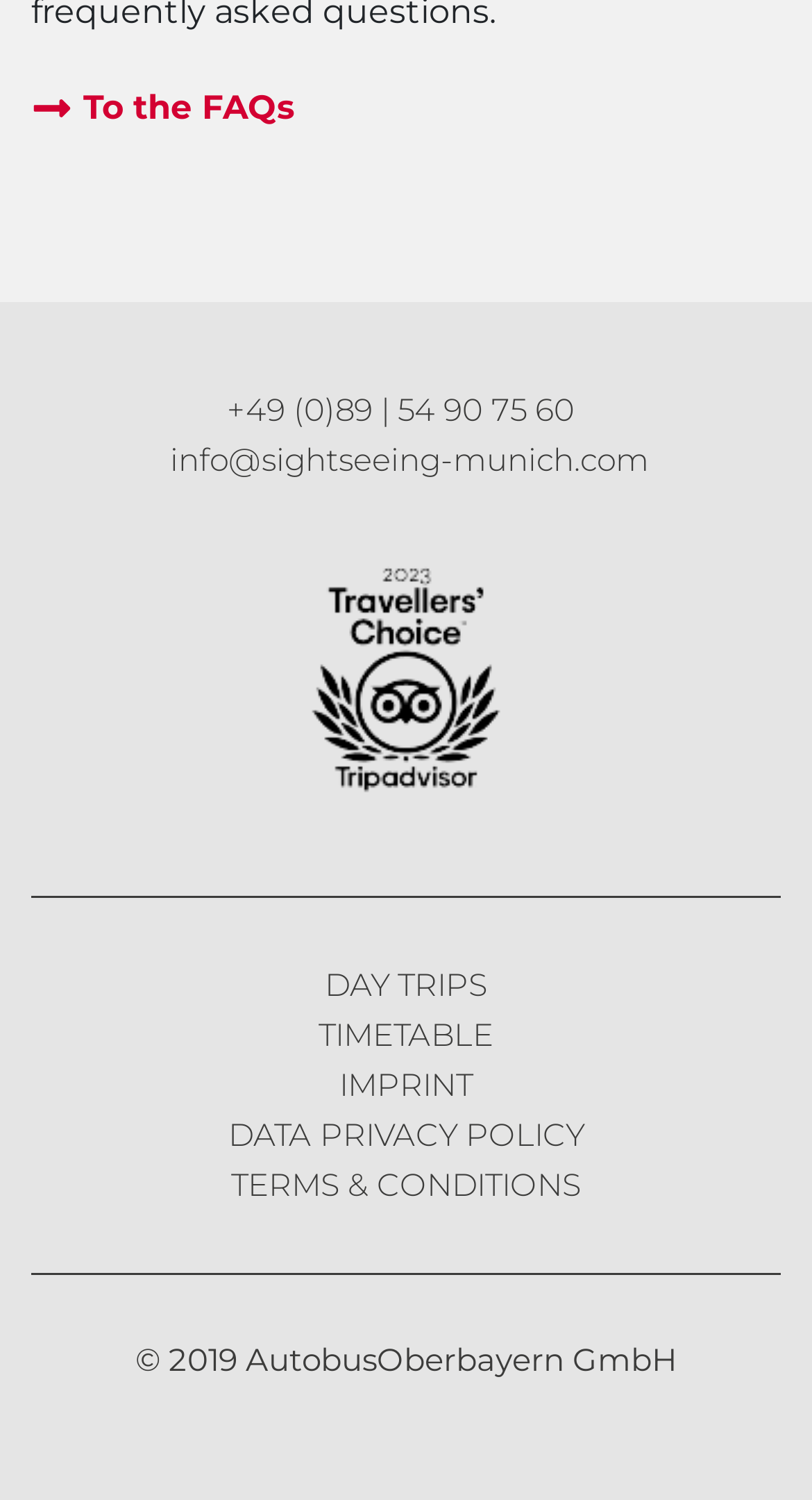Extract the bounding box coordinates for the HTML element that matches this description: "Imprint". The coordinates should be four float numbers between 0 and 1, i.e., [left, top, right, bottom].

[0.418, 0.709, 0.582, 0.741]